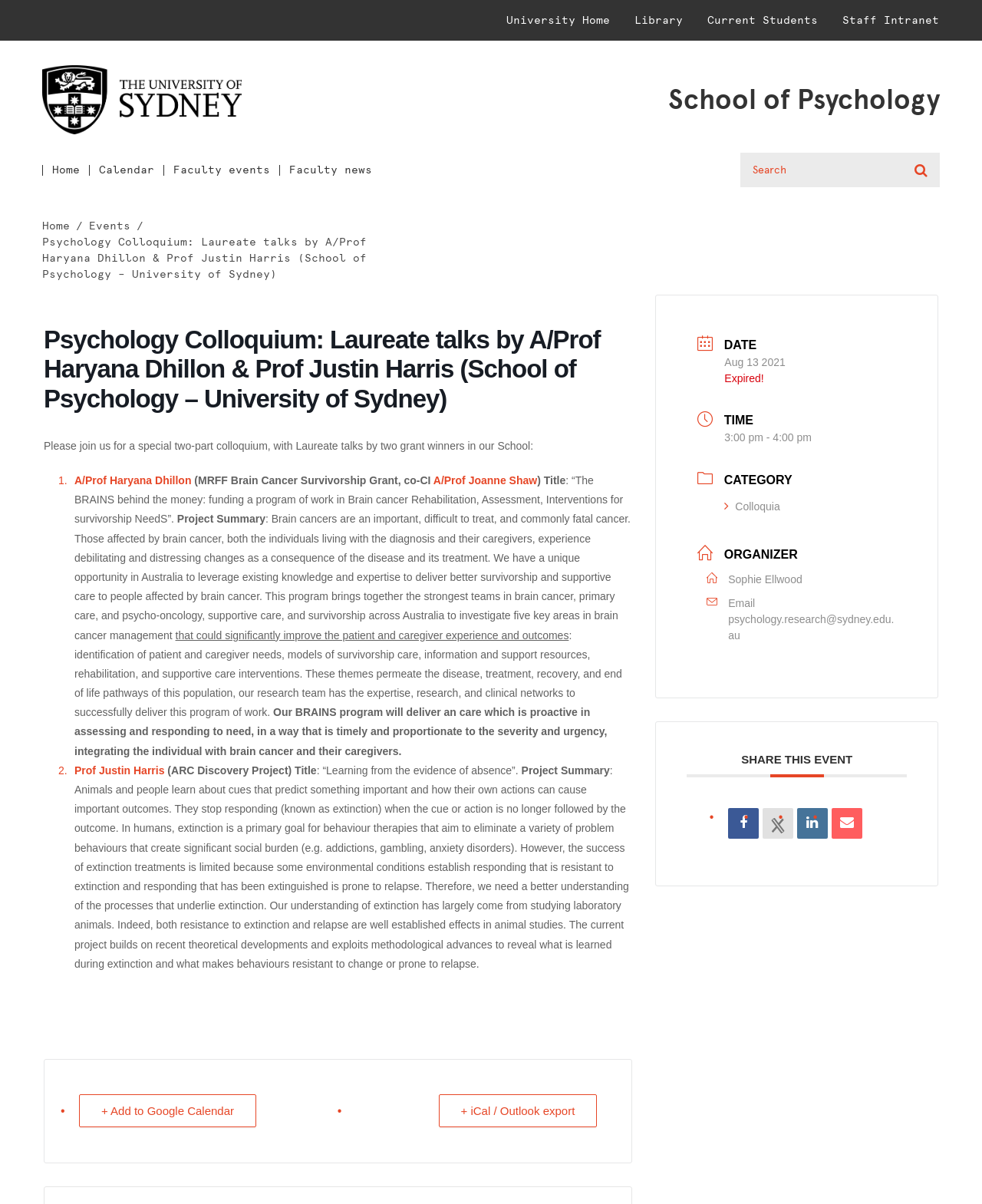Identify the bounding box coordinates of the element that should be clicked to fulfill this task: "Contact organizer Sophie Ellwood". The coordinates should be provided as four float numbers between 0 and 1, i.e., [left, top, right, bottom].

[0.71, 0.508, 0.912, 0.535]